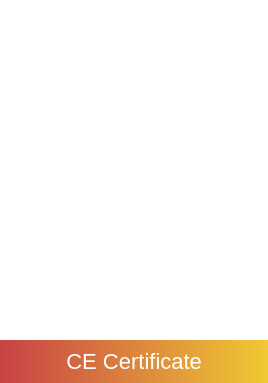What is the purpose of the CE Certificate? Based on the image, give a response in one word or a short phrase.

To assure customers of product quality